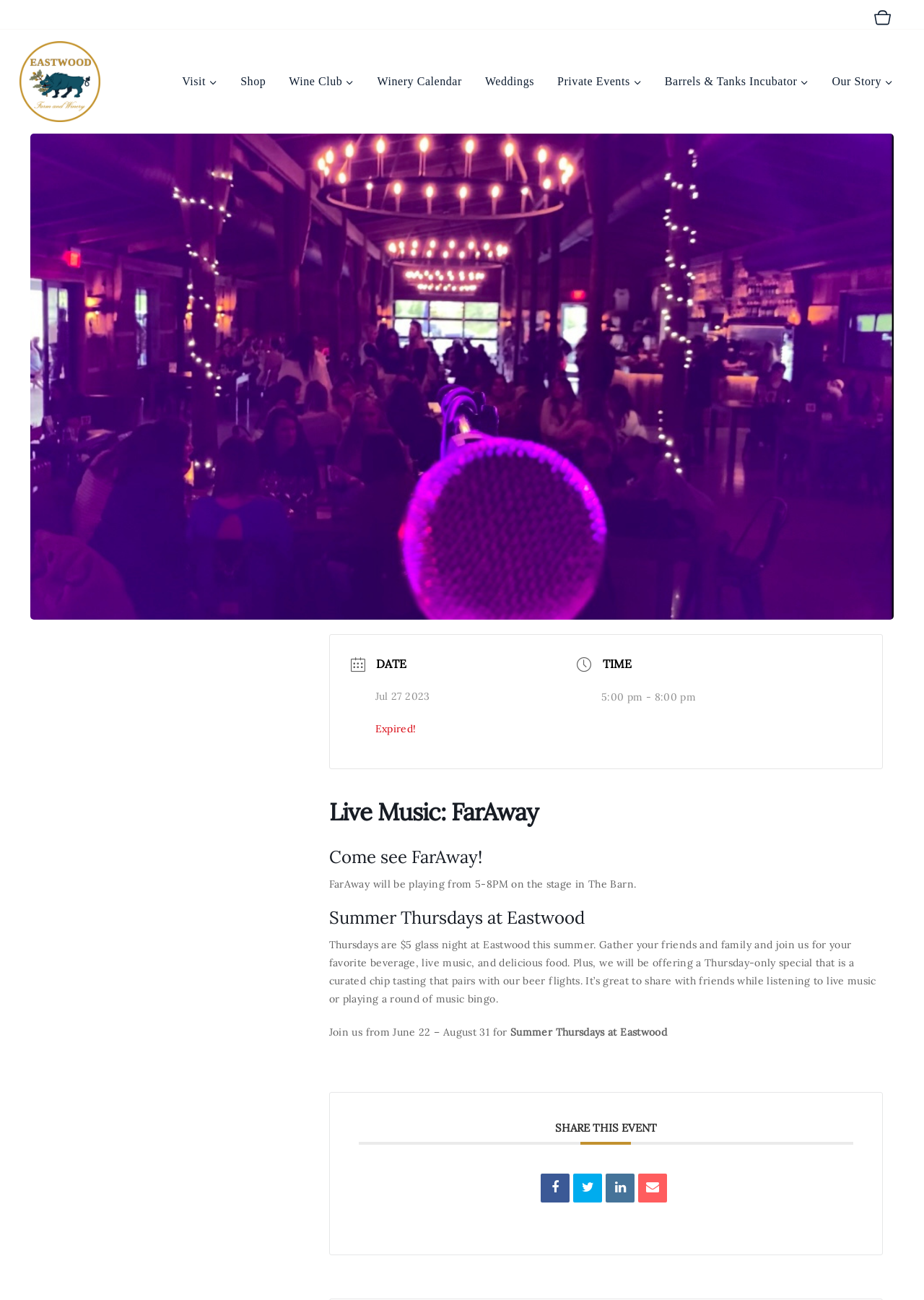Pinpoint the bounding box coordinates for the area that should be clicked to perform the following instruction: "Expand the 'Wine Club' menu".

[0.37, 0.052, 0.383, 0.074]